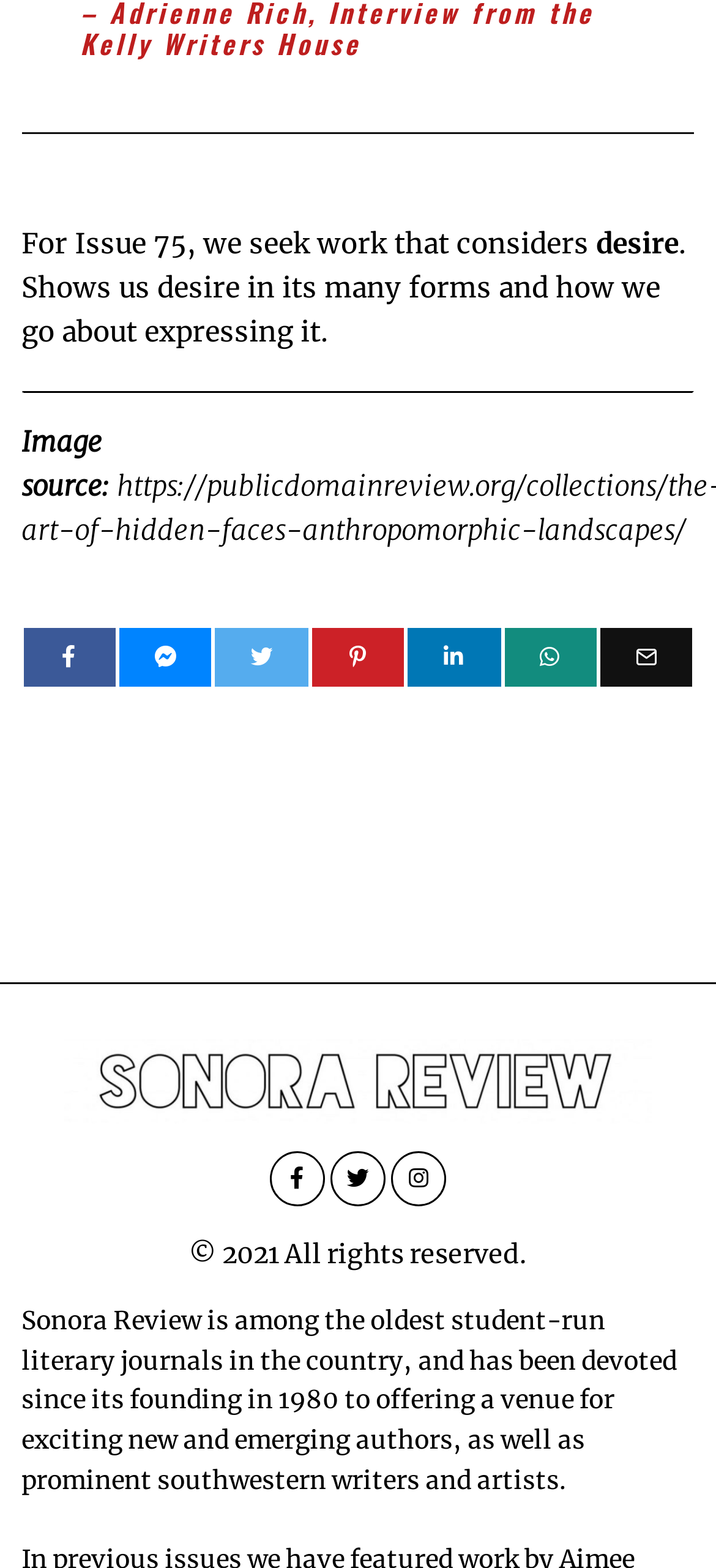What is the founding year of Sonora Review?
Look at the image and respond with a one-word or short phrase answer.

1980